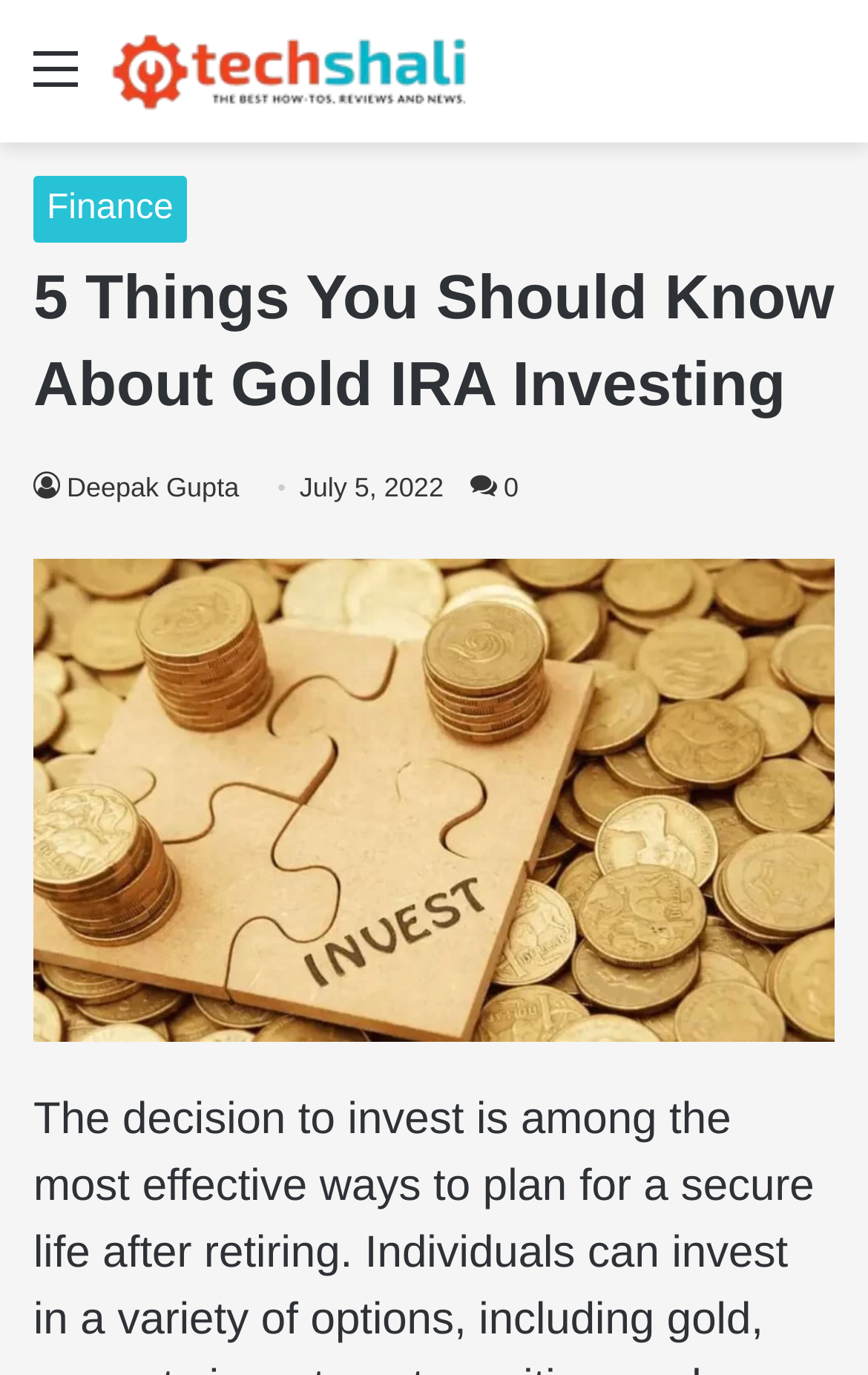Generate a comprehensive description of the contents of the webpage.

The webpage is about gold IRA investing, with a focus on providing information to individuals planning for a secure life after retiring. At the top of the page, there is a primary navigation section that spans the entire width, containing a "Menu" link on the left and a "Techshali" link with an accompanying image on the right. Below this navigation section, there is a header area that takes up most of the page's width, featuring a "Finance" link on the left and a heading that reads "5 Things You Should Know About Gold IRA Investing" in the center. The author's name, "Deepak Gupta", and the publication date, "July 5, 2022", are displayed below the heading. 

A large image related to gold IRA investing occupies the majority of the page's content area, situated below the header section.